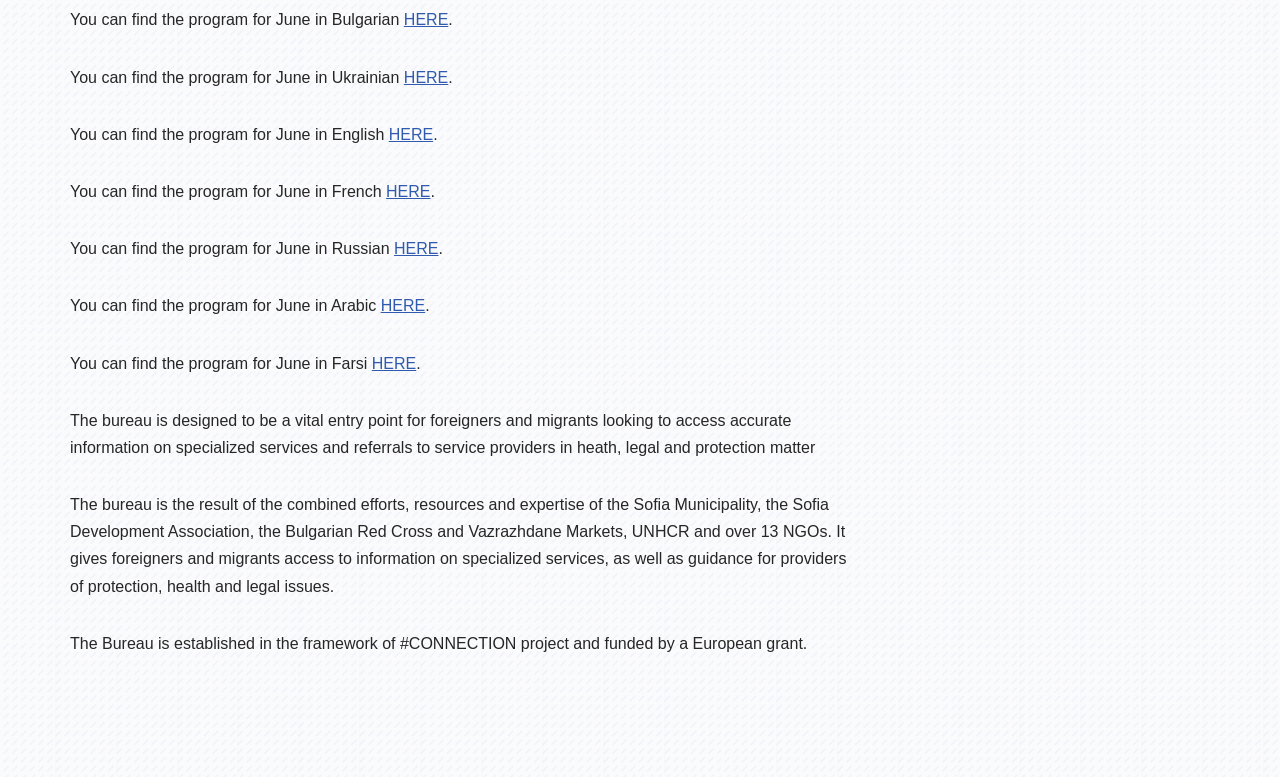What is the name of the project that established the bureau?
Refer to the screenshot and answer in one word or phrase.

#CONNECTION project